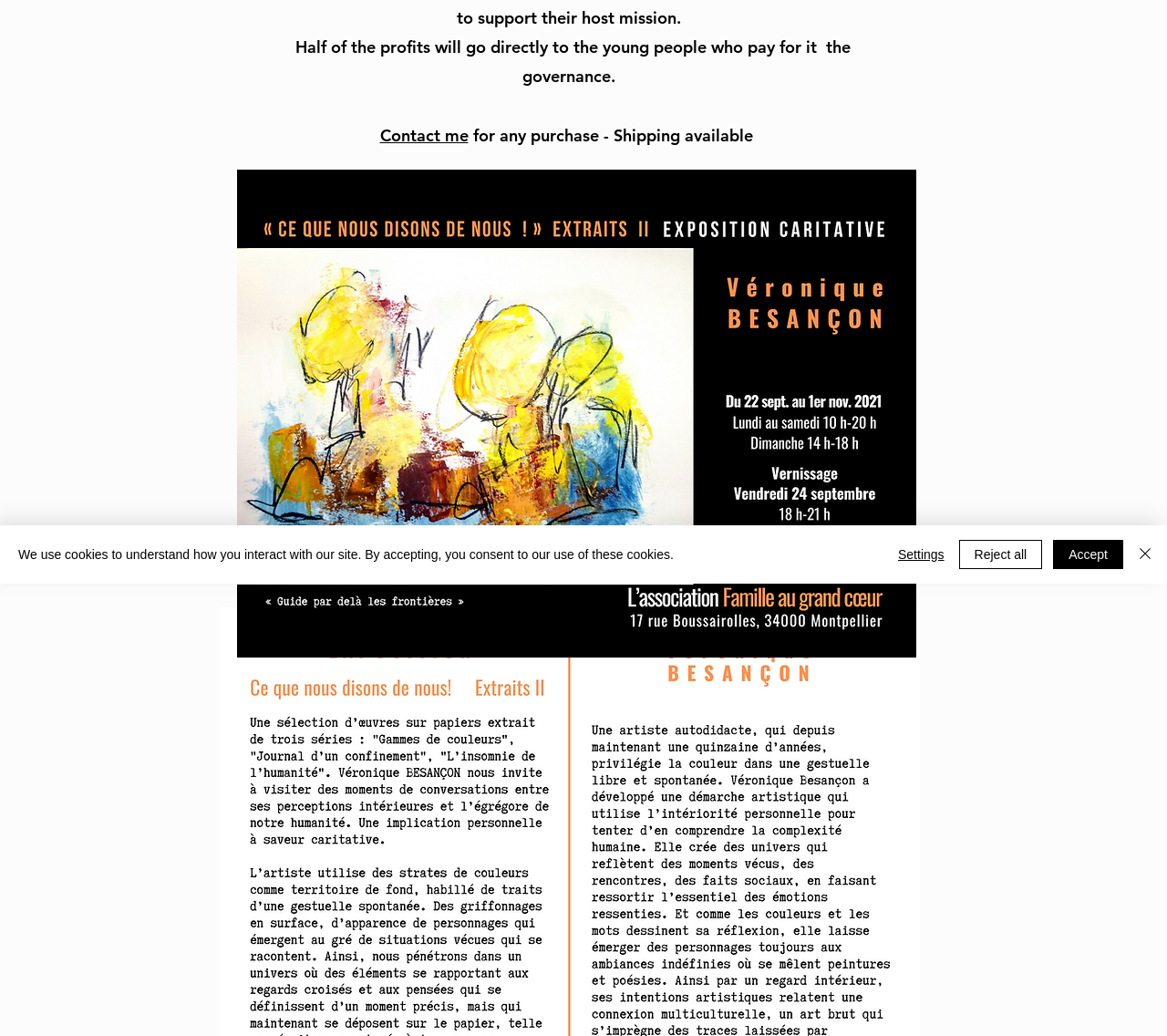Provide the bounding box coordinates of the UI element this sentence describes: "Reject all".

[0.822, 0.521, 0.893, 0.549]